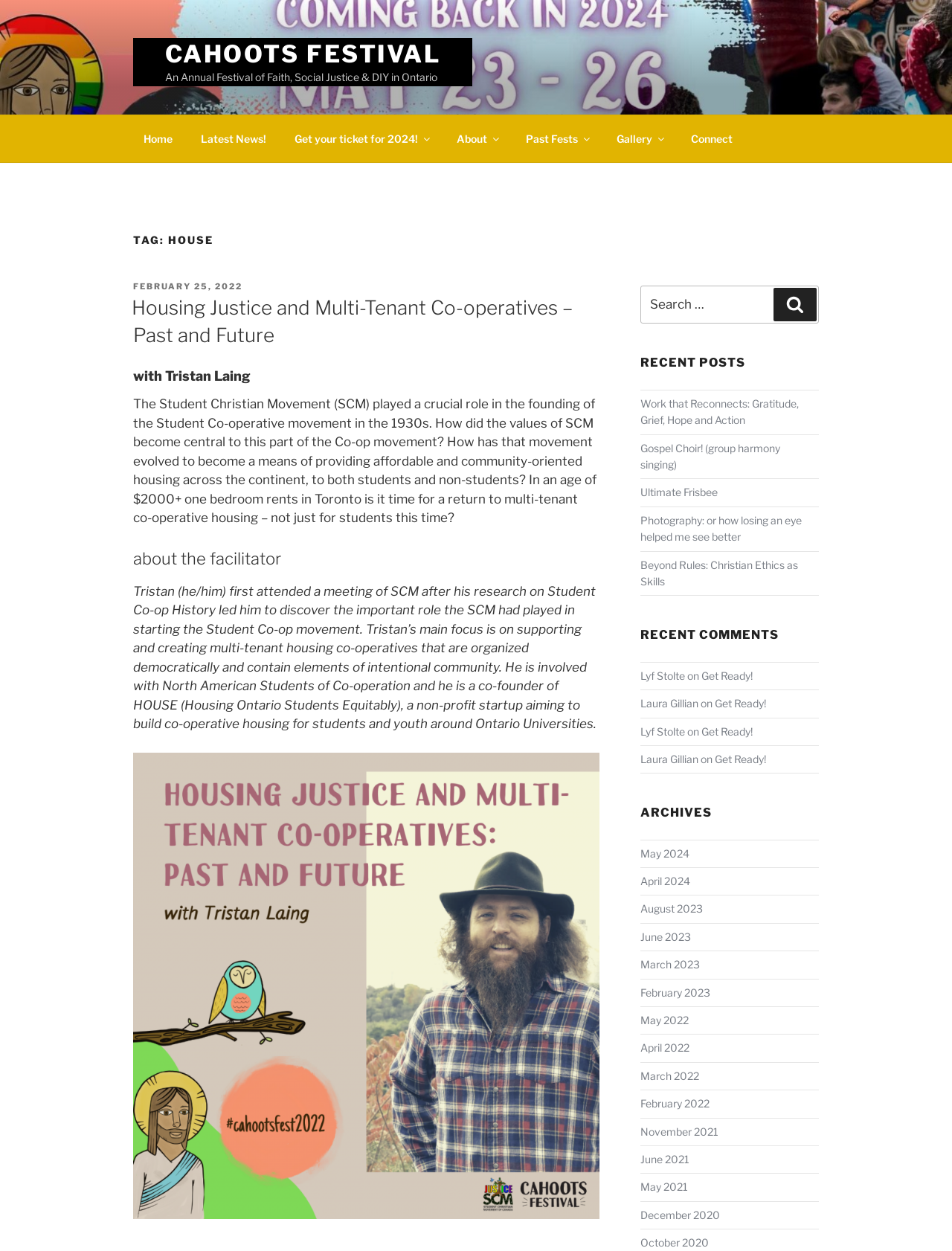Utilize the details in the image to give a detailed response to the question: What is the name of the festival?

The name of the festival can be found in the link 'CAHOOTS FESTIVAL' at the top of the webpage, which suggests that the webpage is related to the Cahoots Festival.